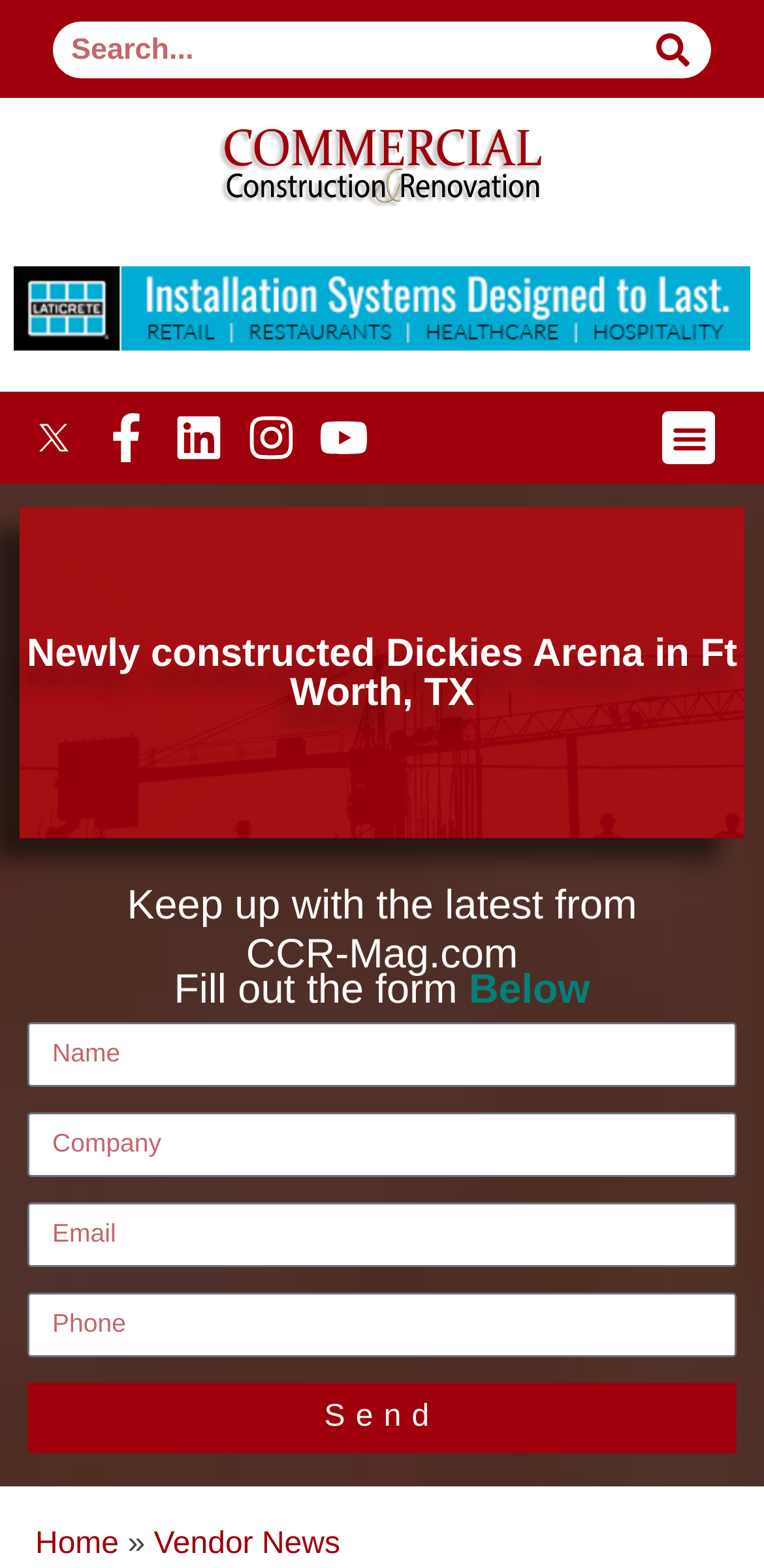Identify and extract the main heading of the webpage.

Newly constructed Dickies Arena in Ft Worth, TX